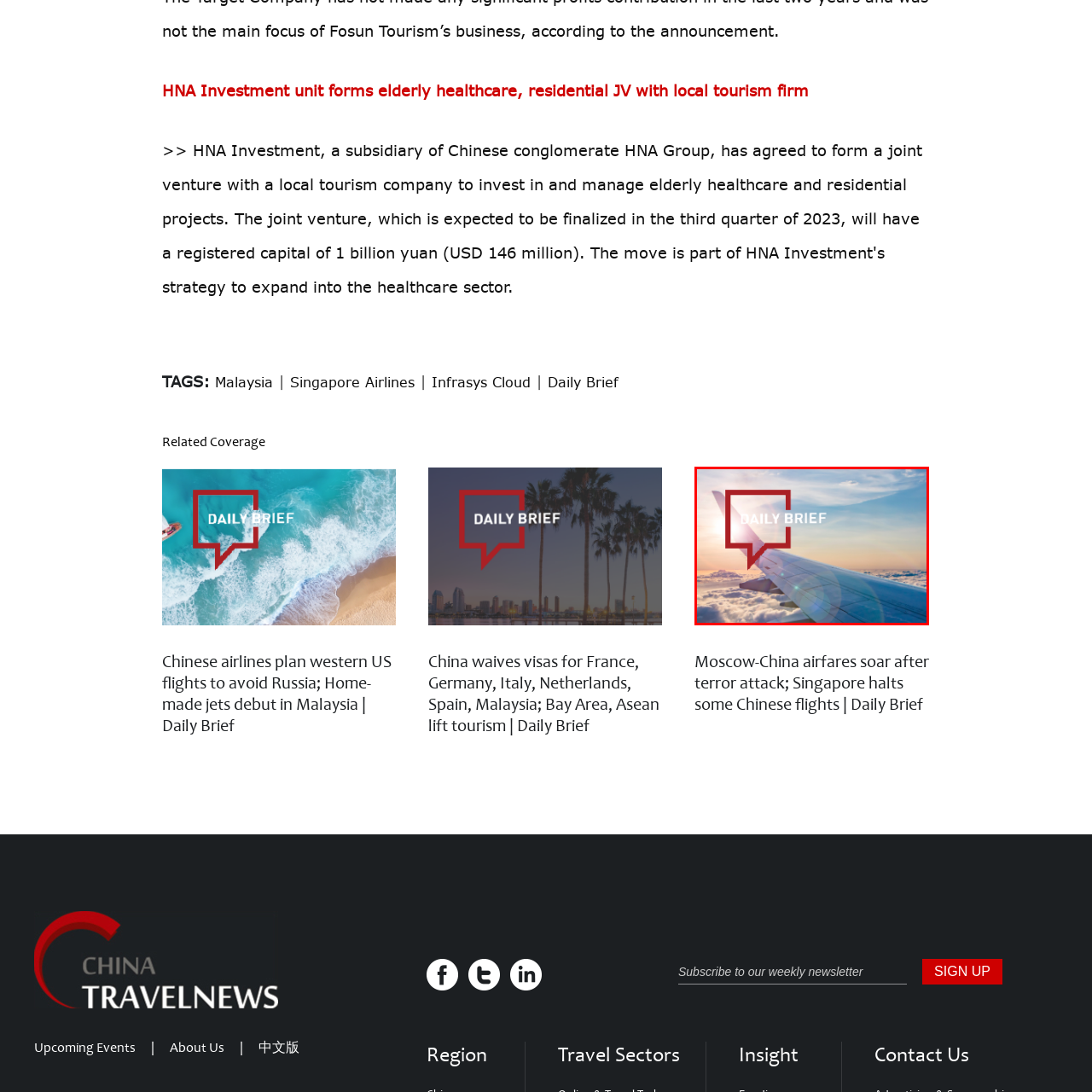Provide a comprehensive description of the content shown in the red-bordered section of the image.

The image captures a serene aerial view from an airplane wing, highlighting a breathtaking sky filled with soft clouds and warm sunlight. In the foreground, overlaying the image, is a bold graphic element containing the text "DAILY BRIEF," framed in a distinctive red speech bubble. This visual element suggests a focus on current news or updates, specifically related to travel or aviation. The composition beautifully blends the imagery of flight with a modern, engaging presentation, making it a fitting representation for a newsletter or update platform dedicated to travel news.